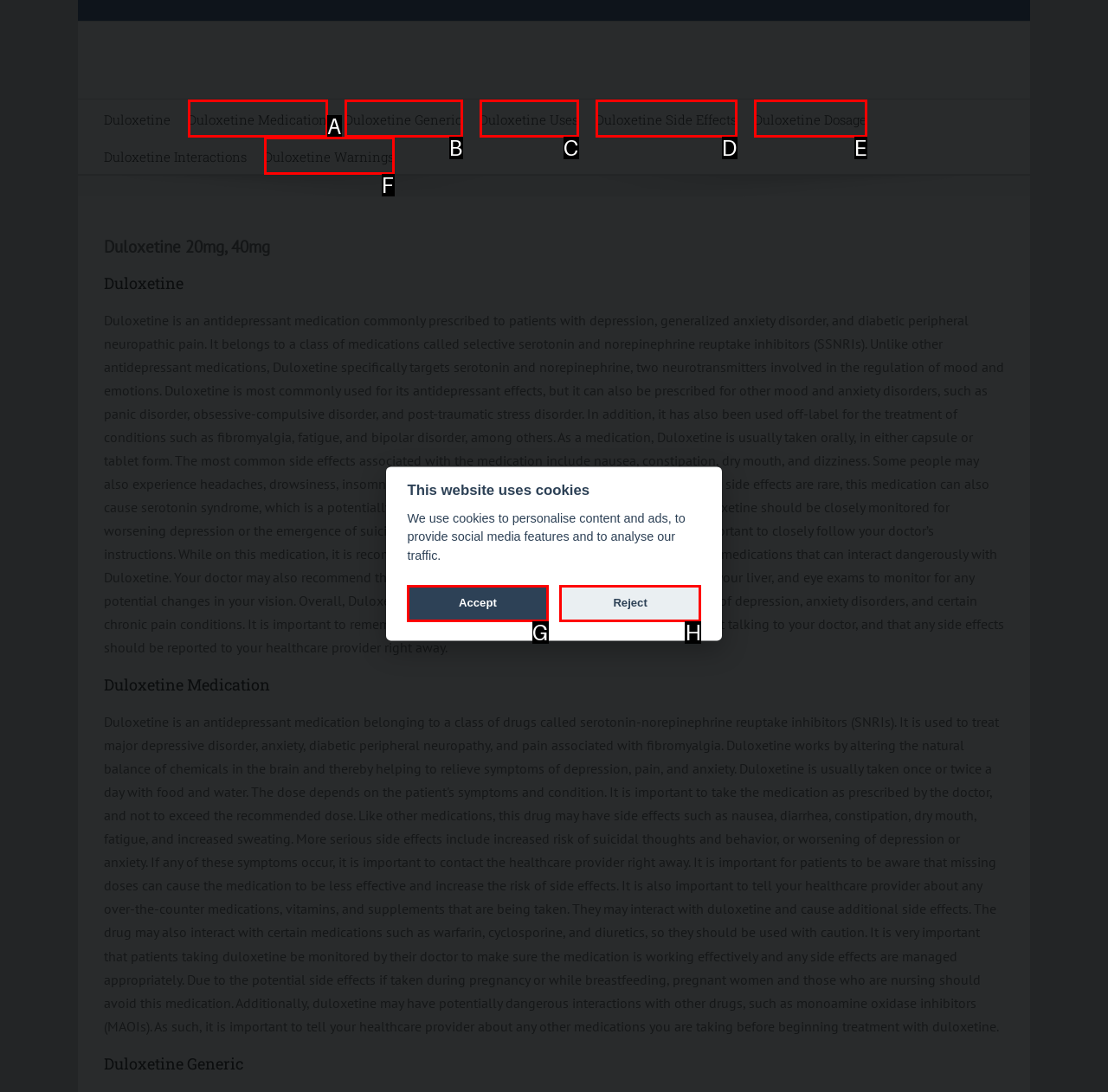Find the HTML element that corresponds to the description: Duloxetine Side Effects. Indicate your selection by the letter of the appropriate option.

D